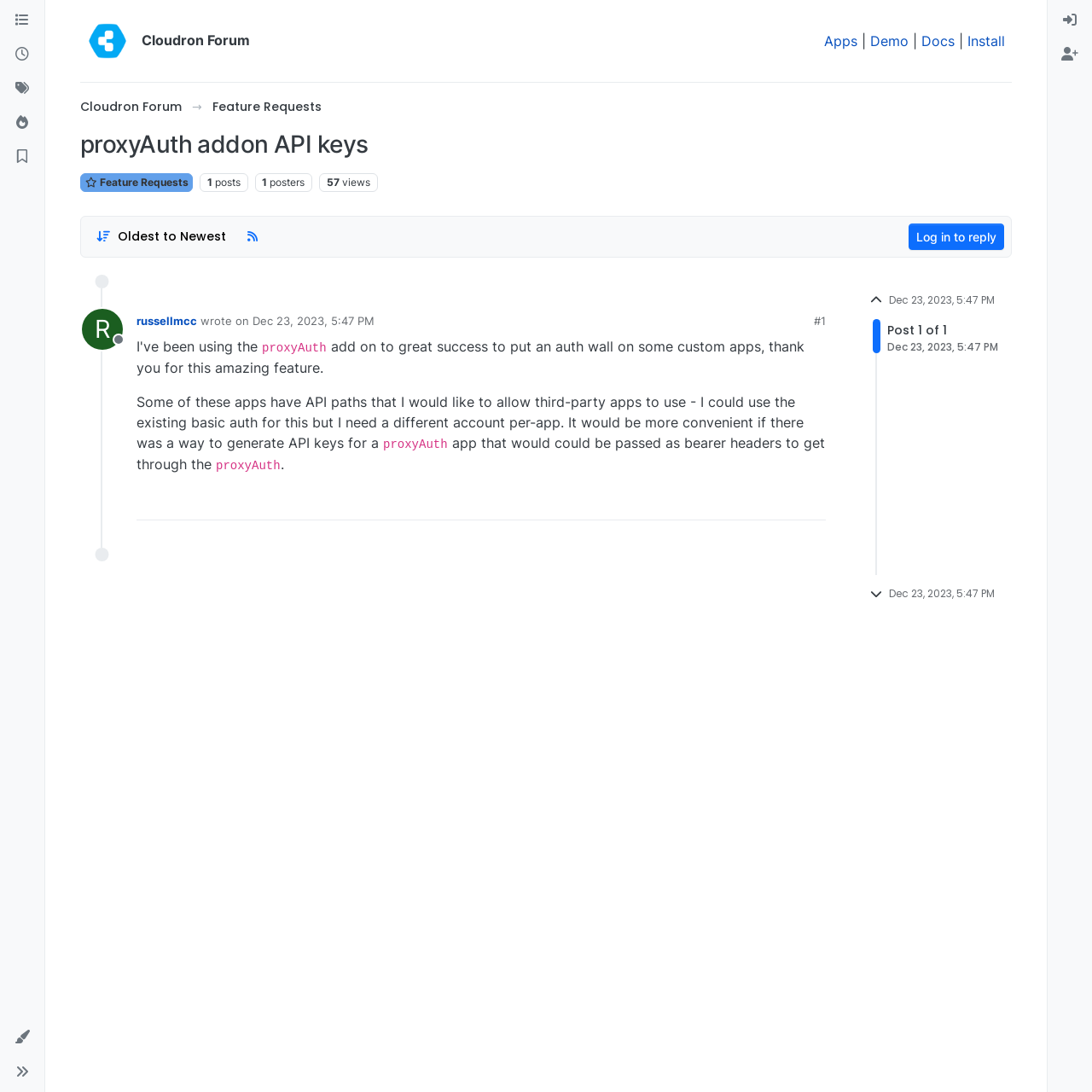Locate the bounding box coordinates of the element that needs to be clicked to carry out the instruction: "Click on the 'Post sort option, Oldest to Newest' button". The coordinates should be given as four float numbers ranging from 0 to 1, i.e., [left, top, right, bottom].

[0.08, 0.205, 0.214, 0.228]